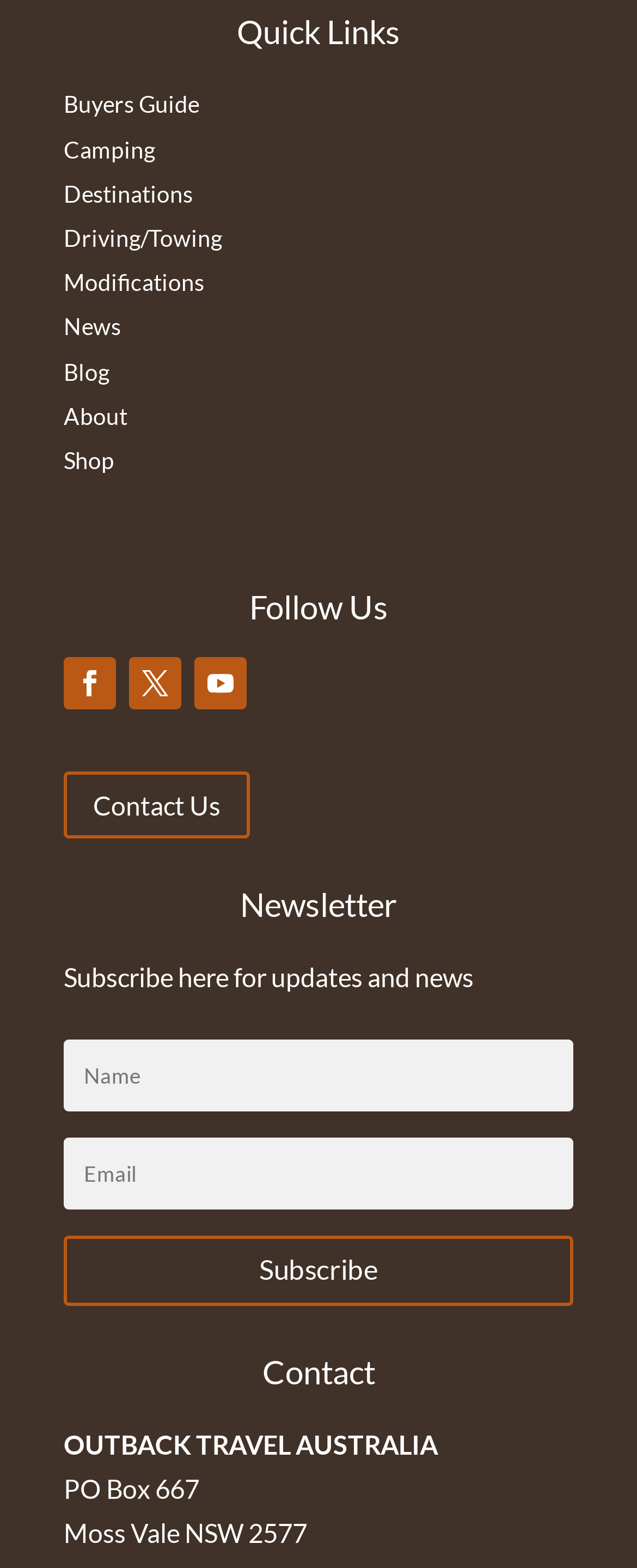Determine the bounding box coordinates of the region that needs to be clicked to achieve the task: "Click on Buyers Guide".

[0.1, 0.058, 0.313, 0.075]